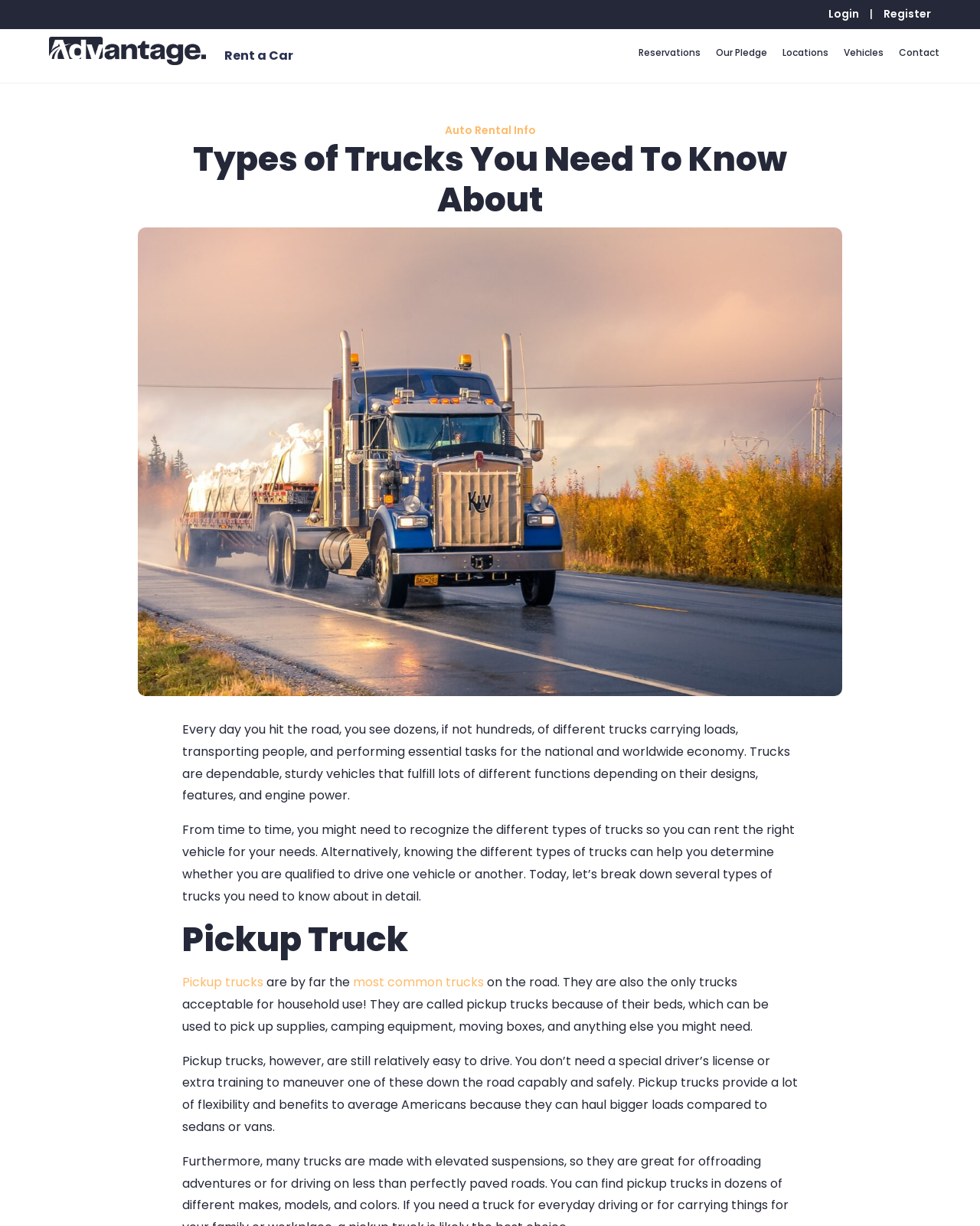What is the image on the webpage depicting?
Based on the screenshot, give a detailed explanation to answer the question.

The image on the webpage is described as 'blue truck on road', which suggests that it is an image of a truck, likely a pickup truck, driving on a road, possibly to illustrate the concept of trucks discussed on the webpage.